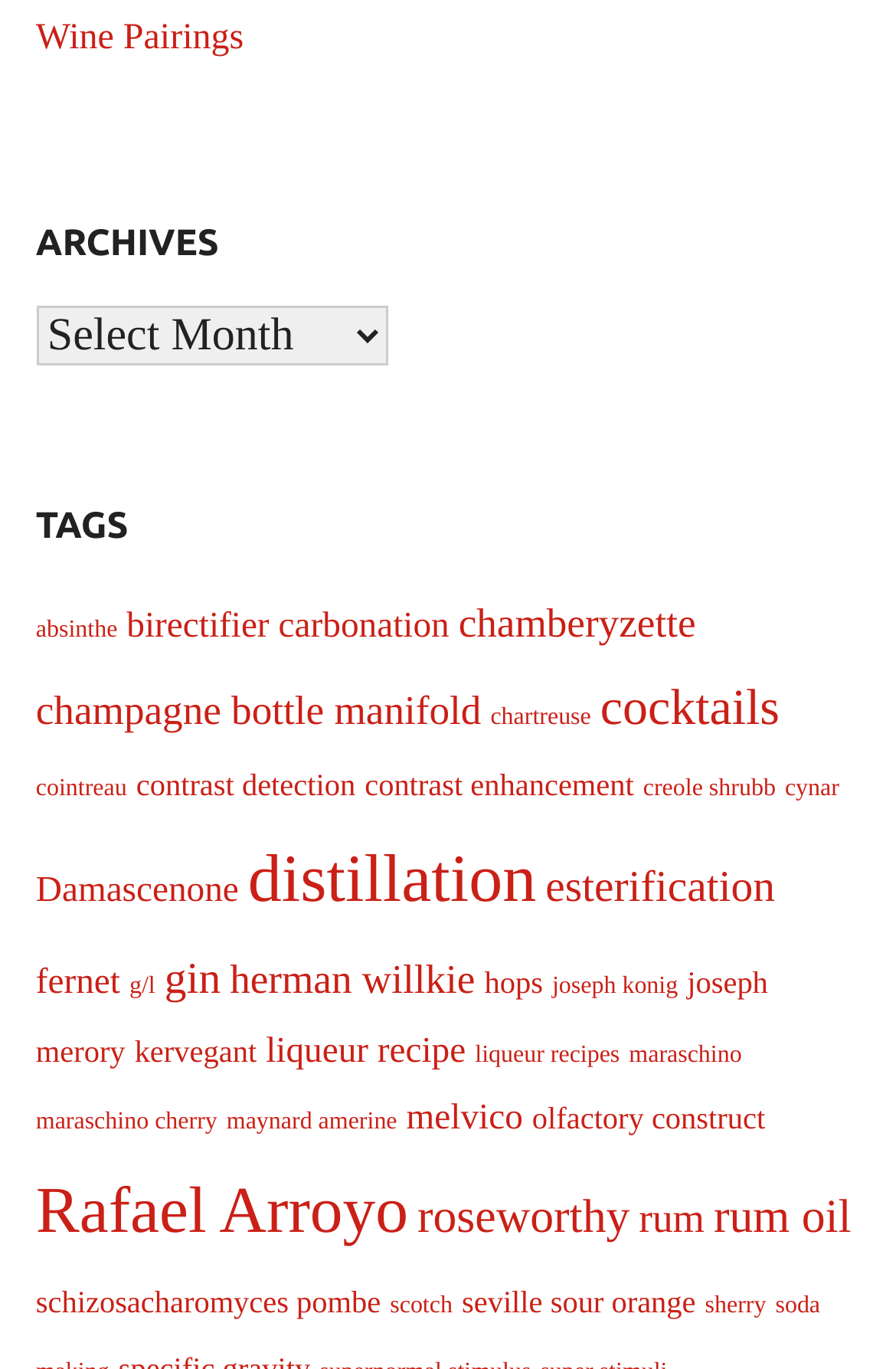Can you pinpoint the bounding box coordinates for the clickable element required for this instruction: "Select an option from Archives"? The coordinates should be four float numbers between 0 and 1, i.e., [left, top, right, bottom].

[0.04, 0.223, 0.432, 0.267]